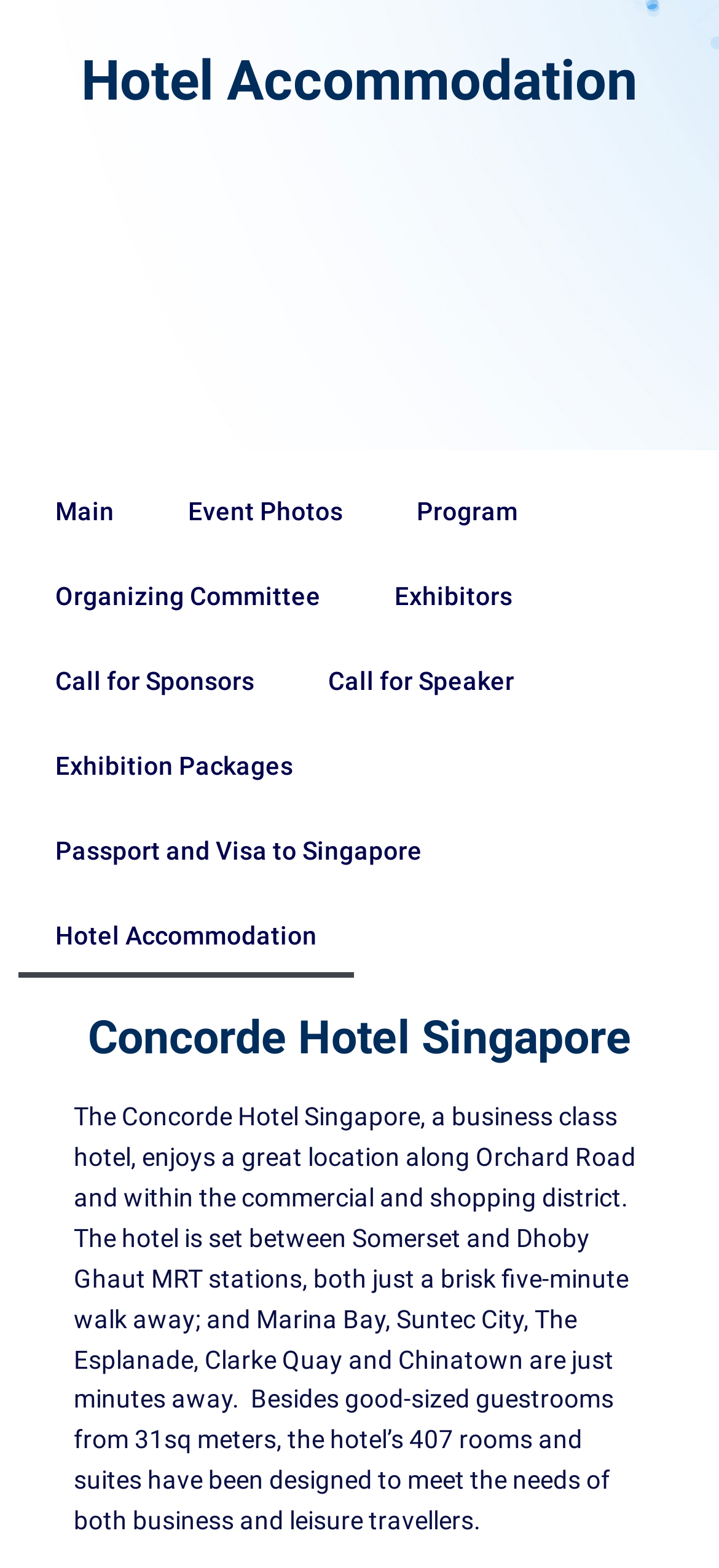Determine the bounding box for the HTML element described here: "Exhibition Packages". The coordinates should be given as [left, top, right, bottom] with each number being a float between 0 and 1.

[0.026, 0.461, 0.459, 0.516]